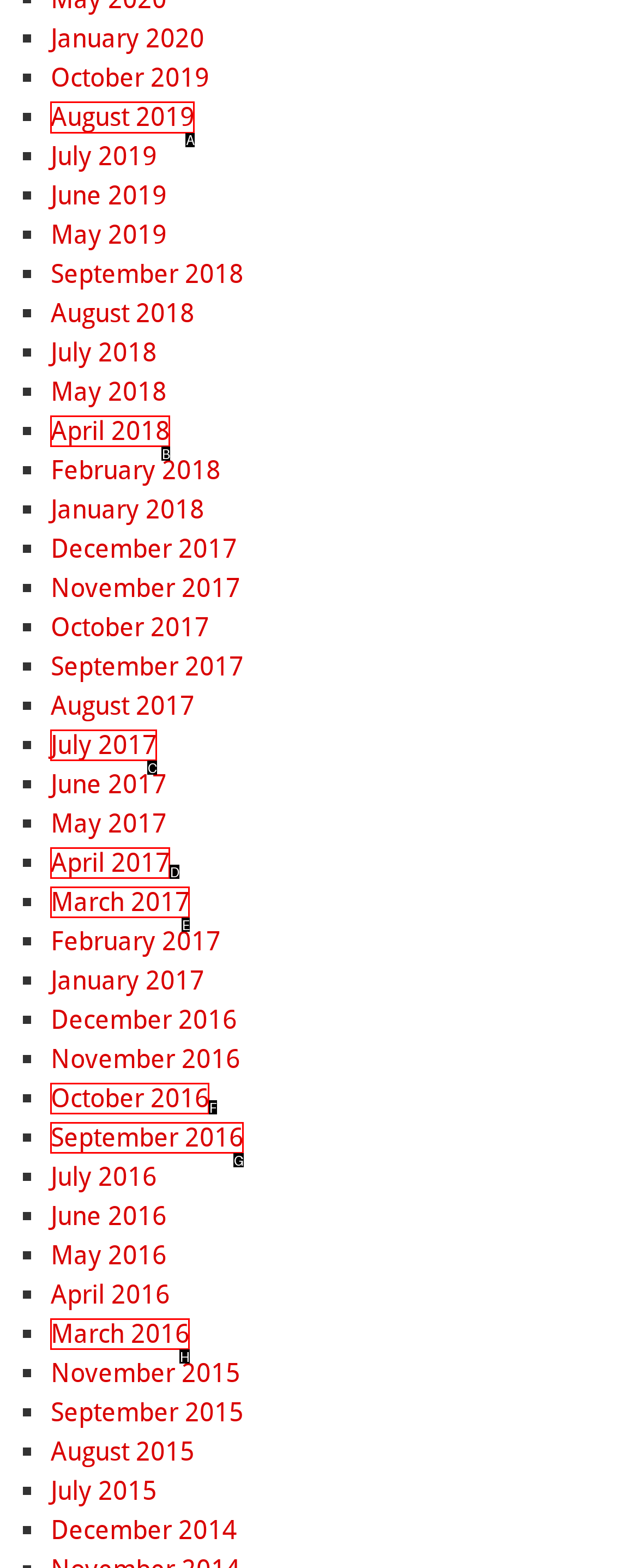Tell me the letter of the correct UI element to click for this instruction: View August 2019. Answer with the letter only.

A